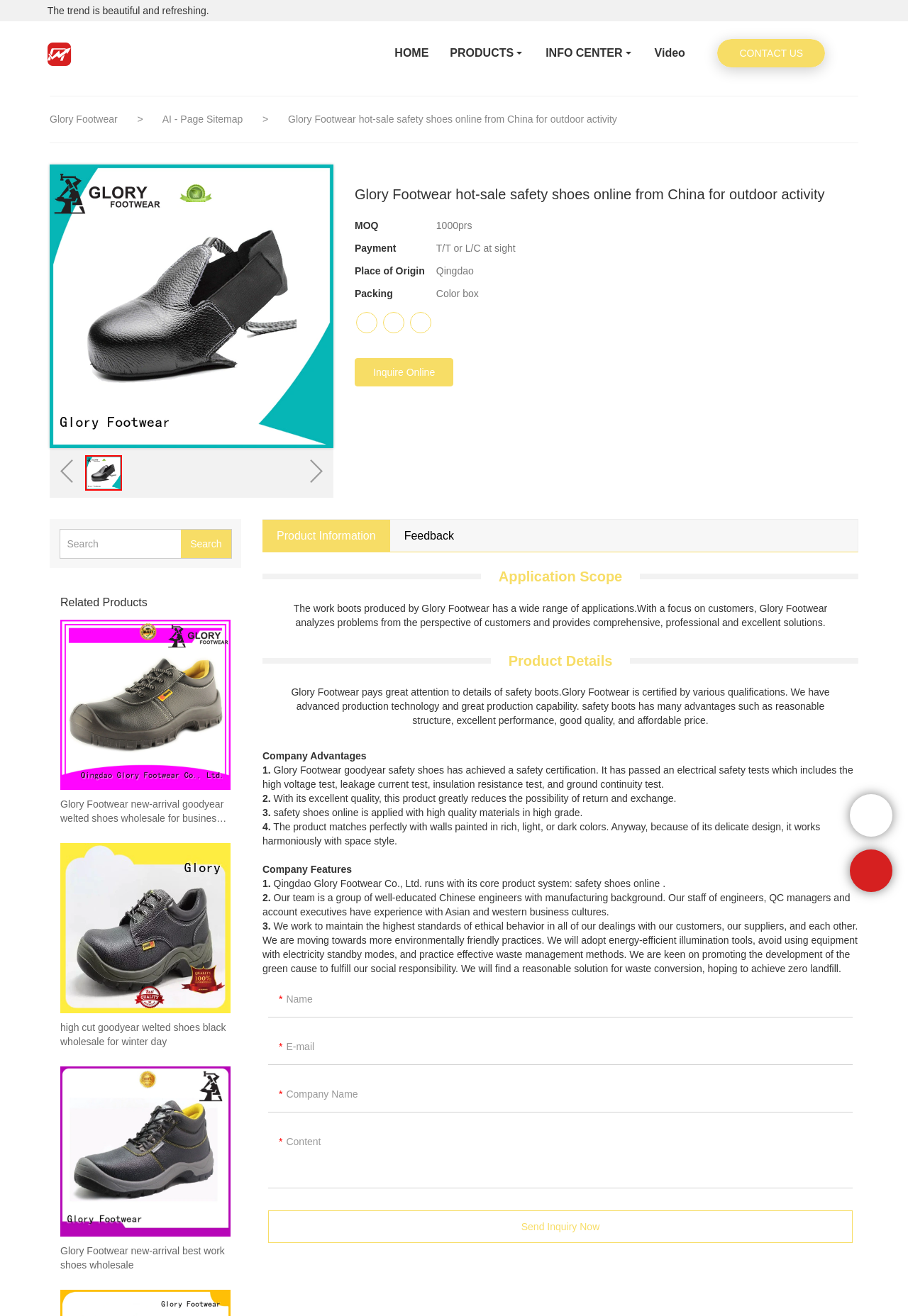Provide a single word or phrase to answer the given question: 
What is the minimum order quantity?

1000prs